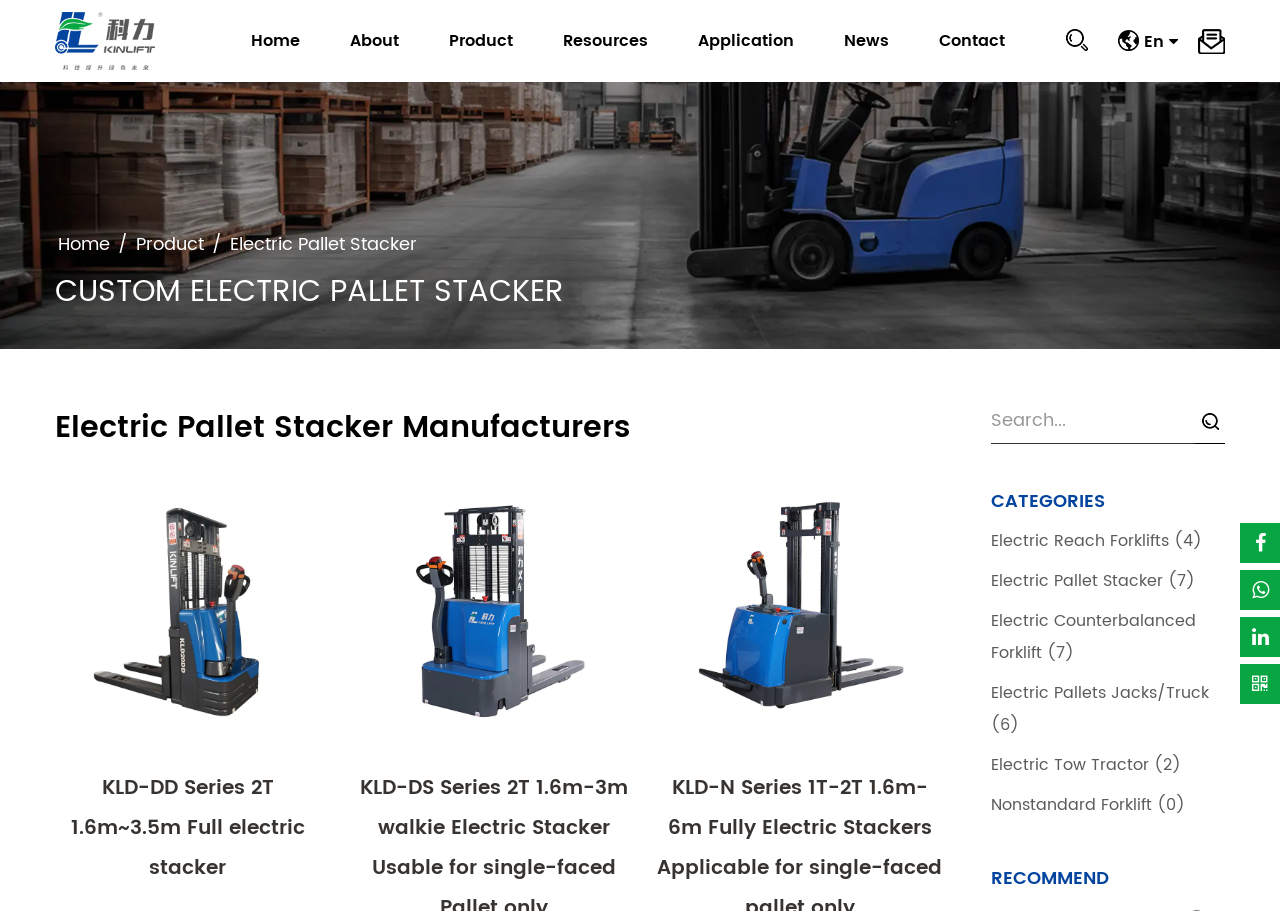What is the main product category?
Refer to the image and give a detailed answer to the query.

The main product category can be inferred from the headings and links on the webpage. The heading 'CUSTOM ELECTRIC PALLET STACKER' and the link 'Electric Pallet Stacker' suggest that electric pallet stacker is a main product category.